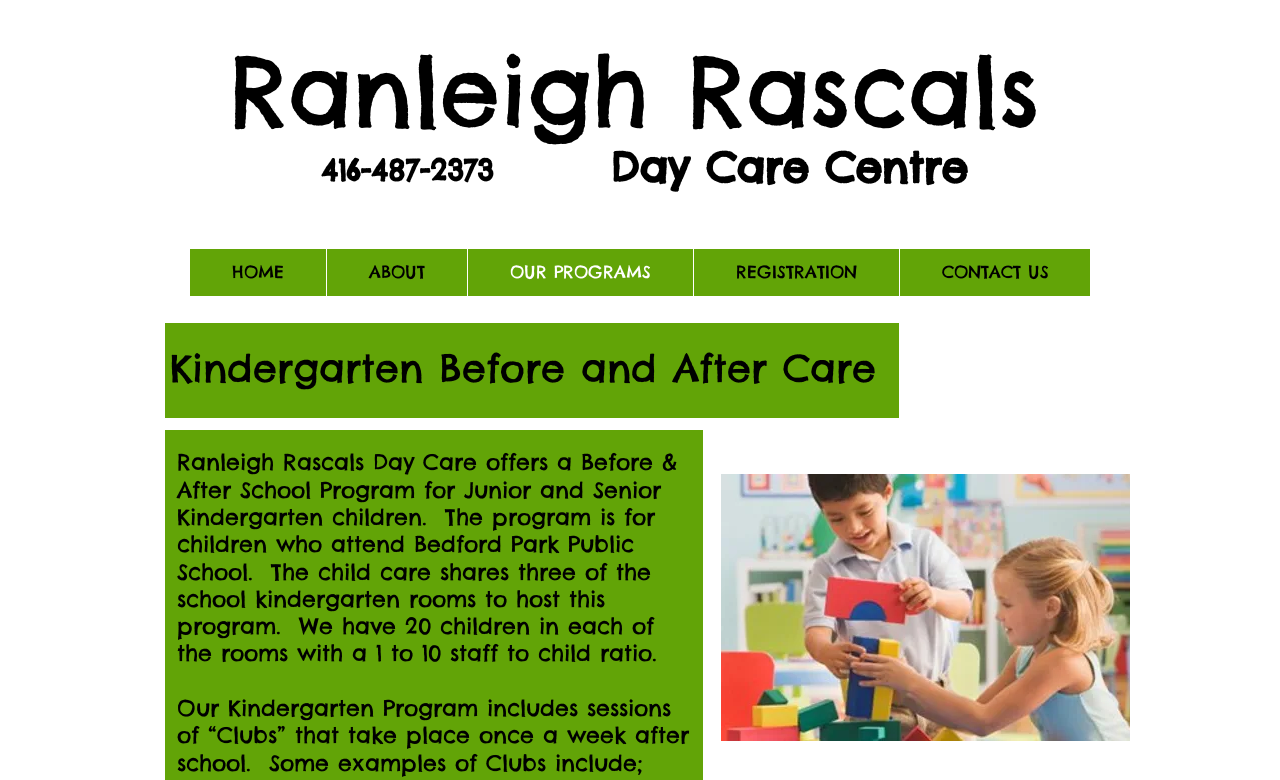What is the name of the day care centre?
Utilize the image to construct a detailed and well-explained answer.

The name of the day care centre can be found in the heading element 'Day Care Centre' which is a sub-element of the root element. The text content of this element is 'Ranleigh Rascals'.